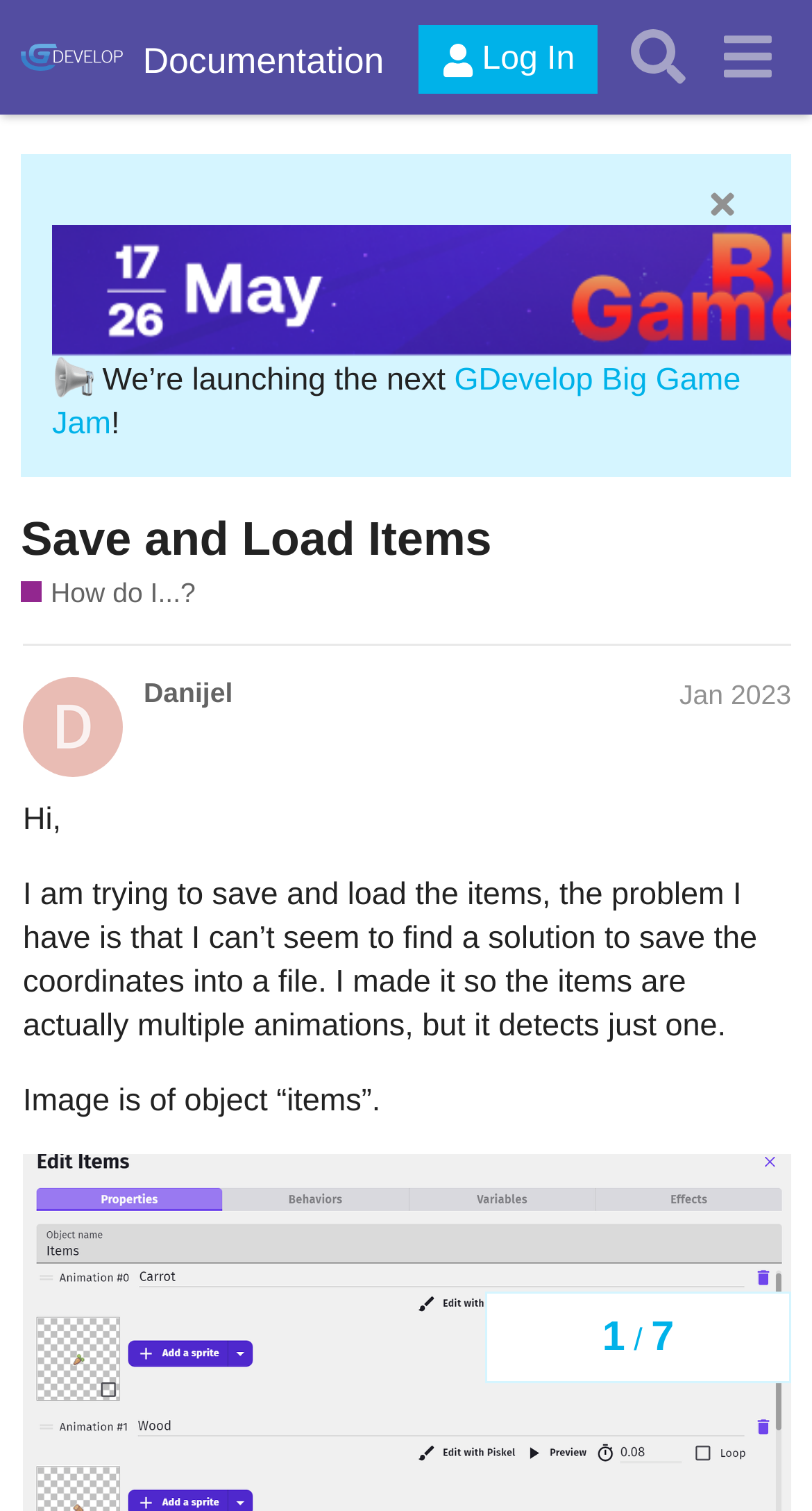Respond to the question with just a single word or phrase: 
What is the name of the forum?

GDevelop Forum